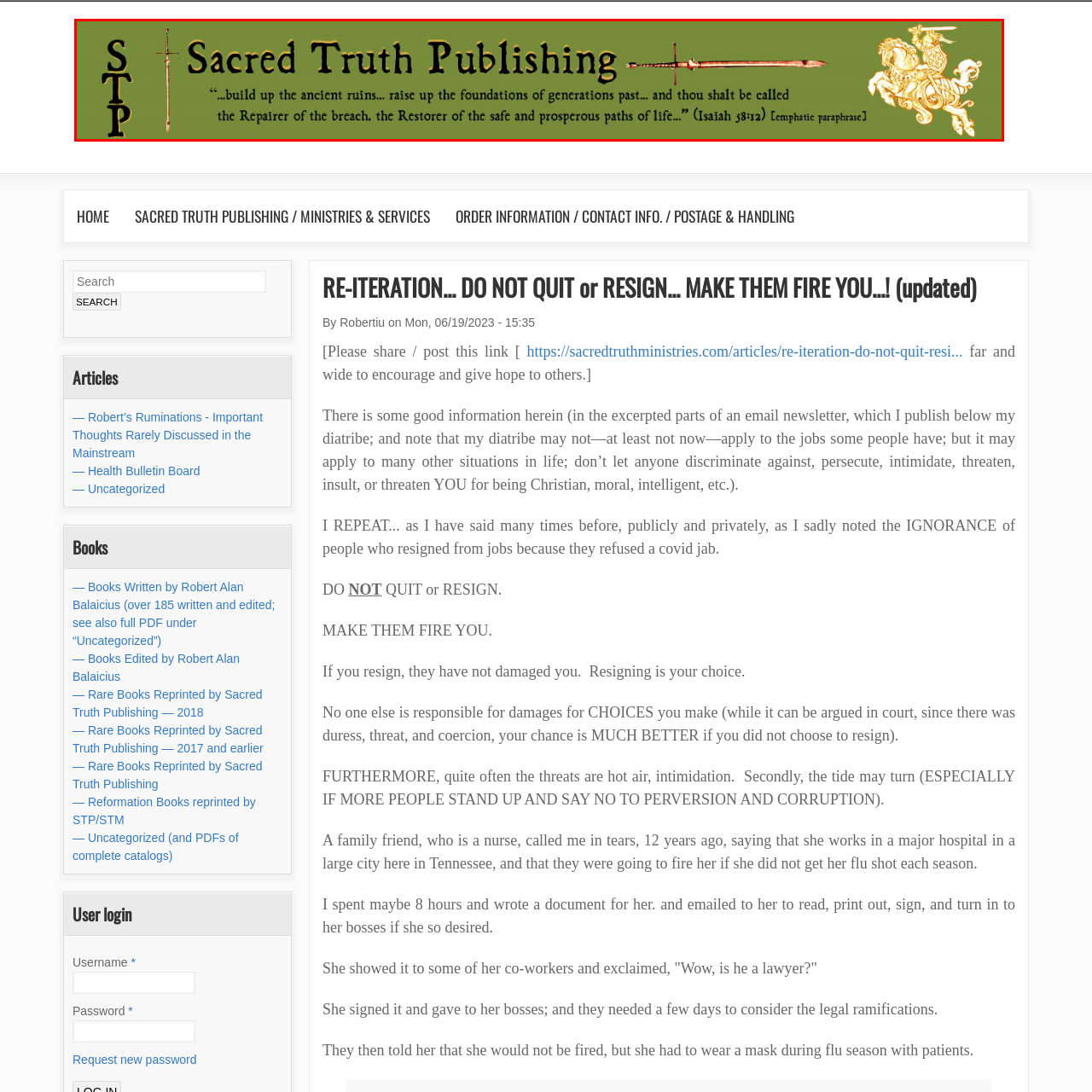Direct your attention to the image within the red bounding box and respond with a detailed answer to the following question, using the image as your reference: What is the symbol aligned beside the 'T' in the logo?

According to the caption, the logo features the acronym 'STP' in stylized letters, with a sword symbol vertically aligned beside the 'T', which indicates that the symbol is a sword.